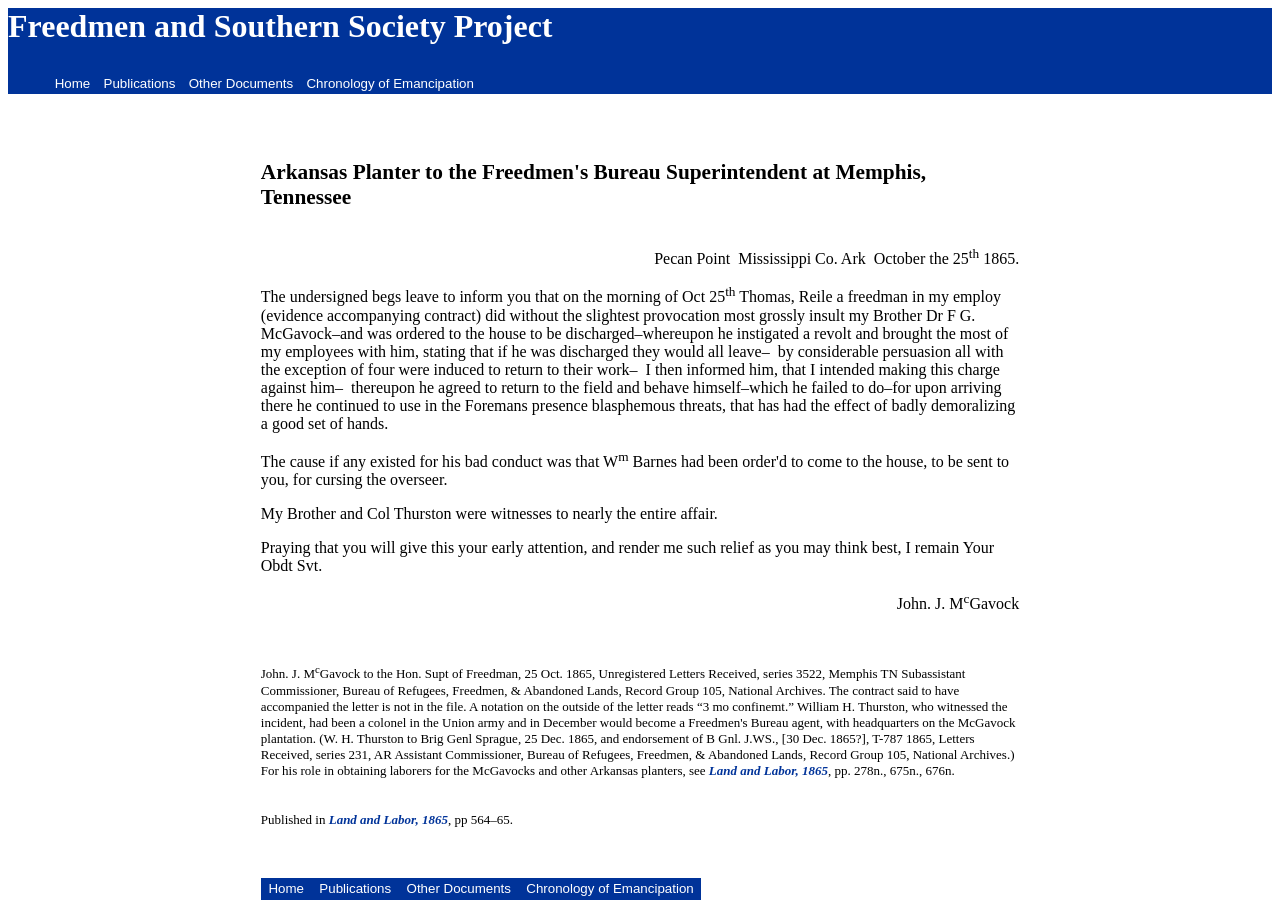Please find the bounding box coordinates of the element that you should click to achieve the following instruction: "Click on the 'Land and Labor, 1865' link". The coordinates should be presented as four float numbers between 0 and 1: [left, top, right, bottom].

[0.257, 0.895, 0.35, 0.911]